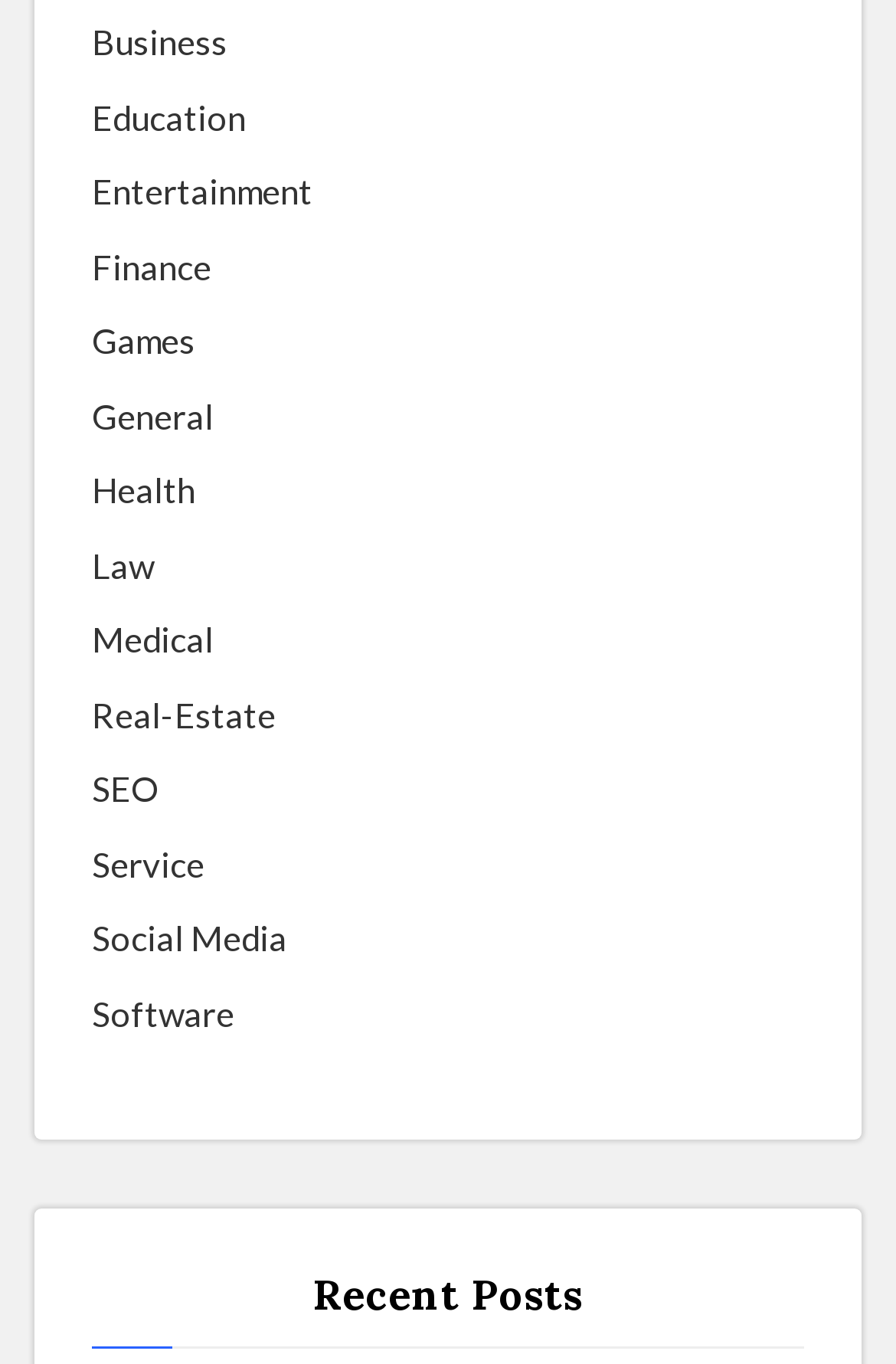How many sections are visible on the webpage?
Answer the question based on the image using a single word or a brief phrase.

2